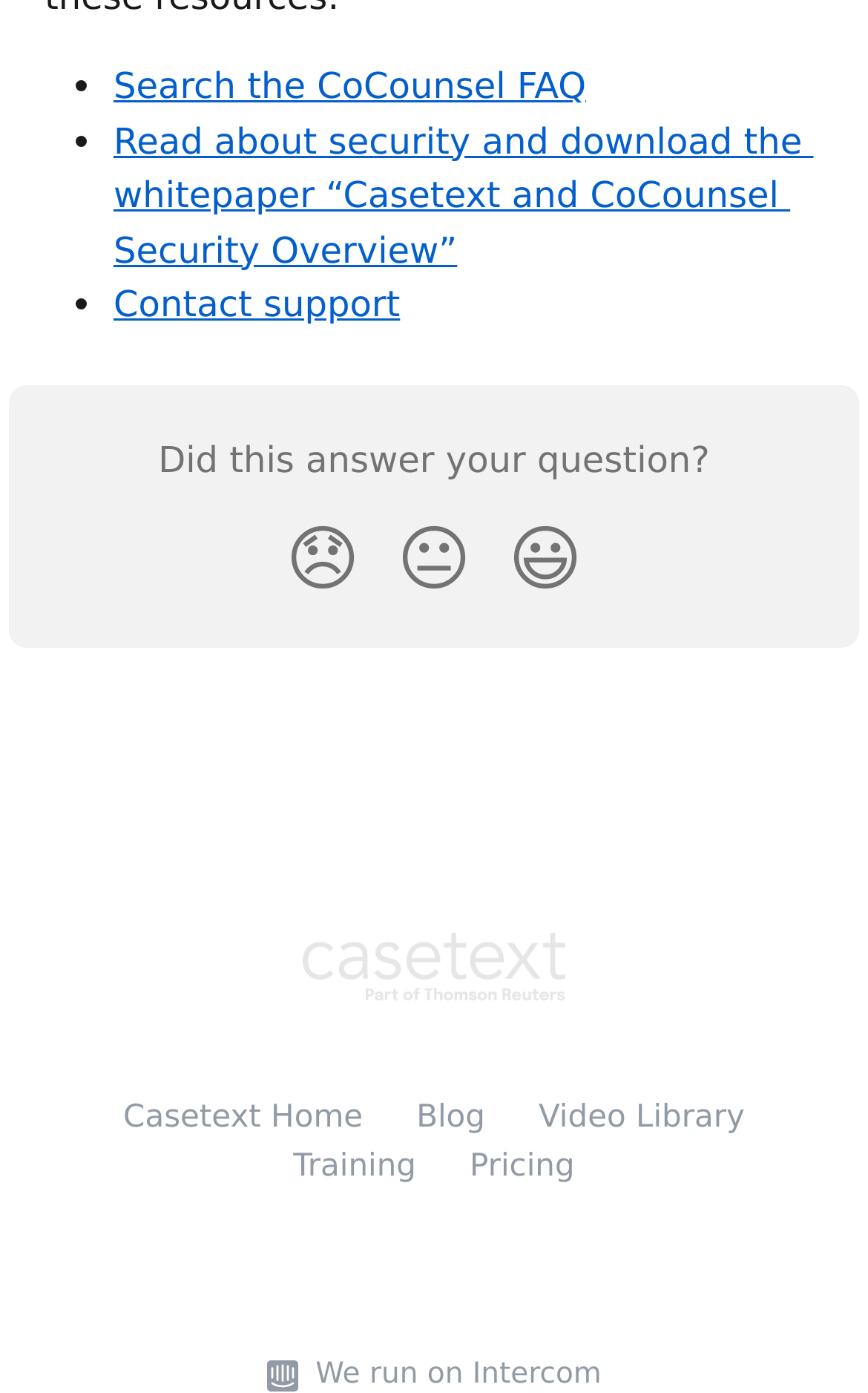What is the purpose of the buttons with reactions?
Look at the screenshot and give a one-word or phrase answer.

To provide feedback